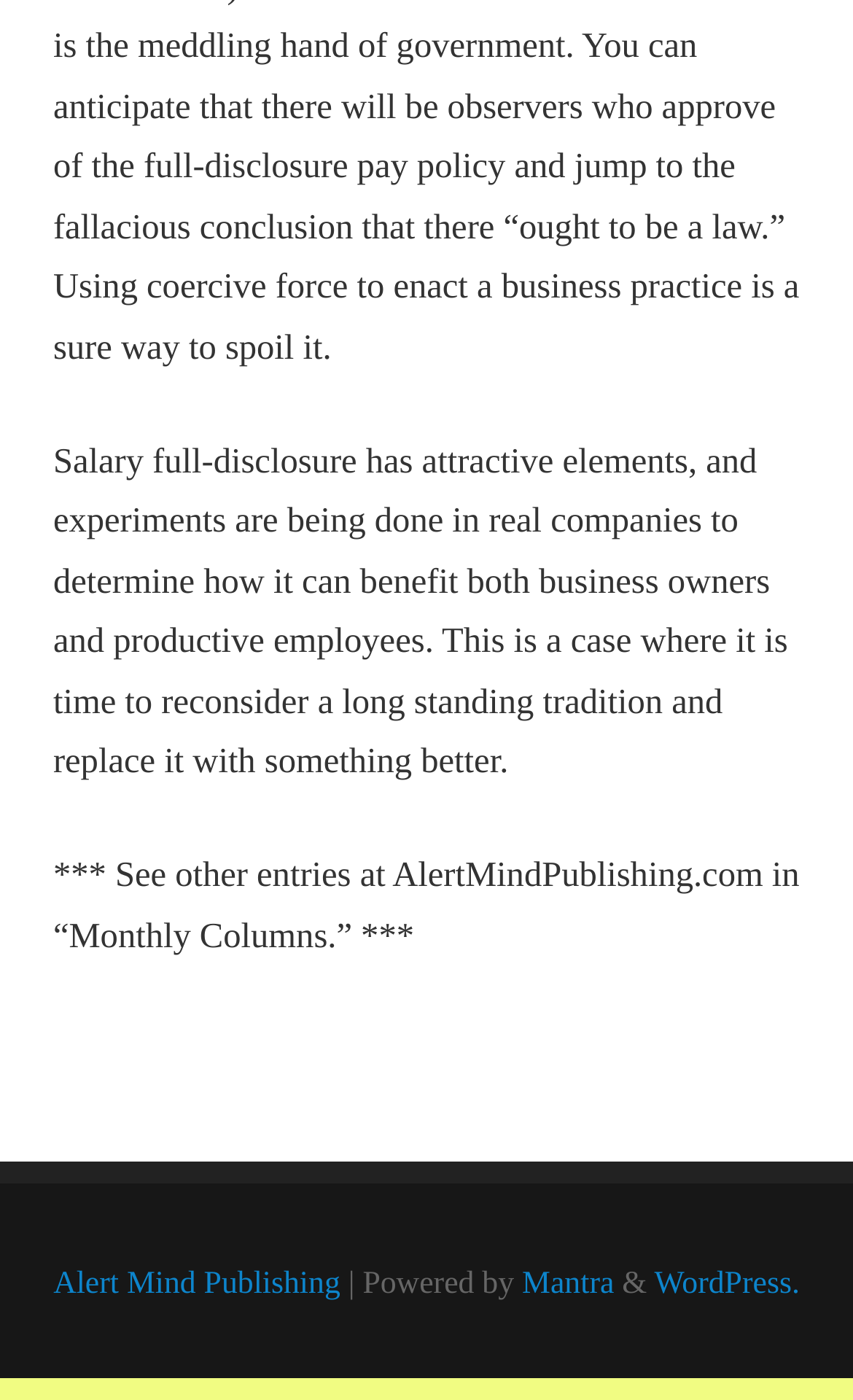Locate the UI element that matches the description Alert Mind Publishing in the webpage screenshot. Return the bounding box coordinates in the format (top-left x, top-left y, bottom-right x, bottom-right y), with values ranging from 0 to 1.

[0.062, 0.904, 0.399, 0.929]